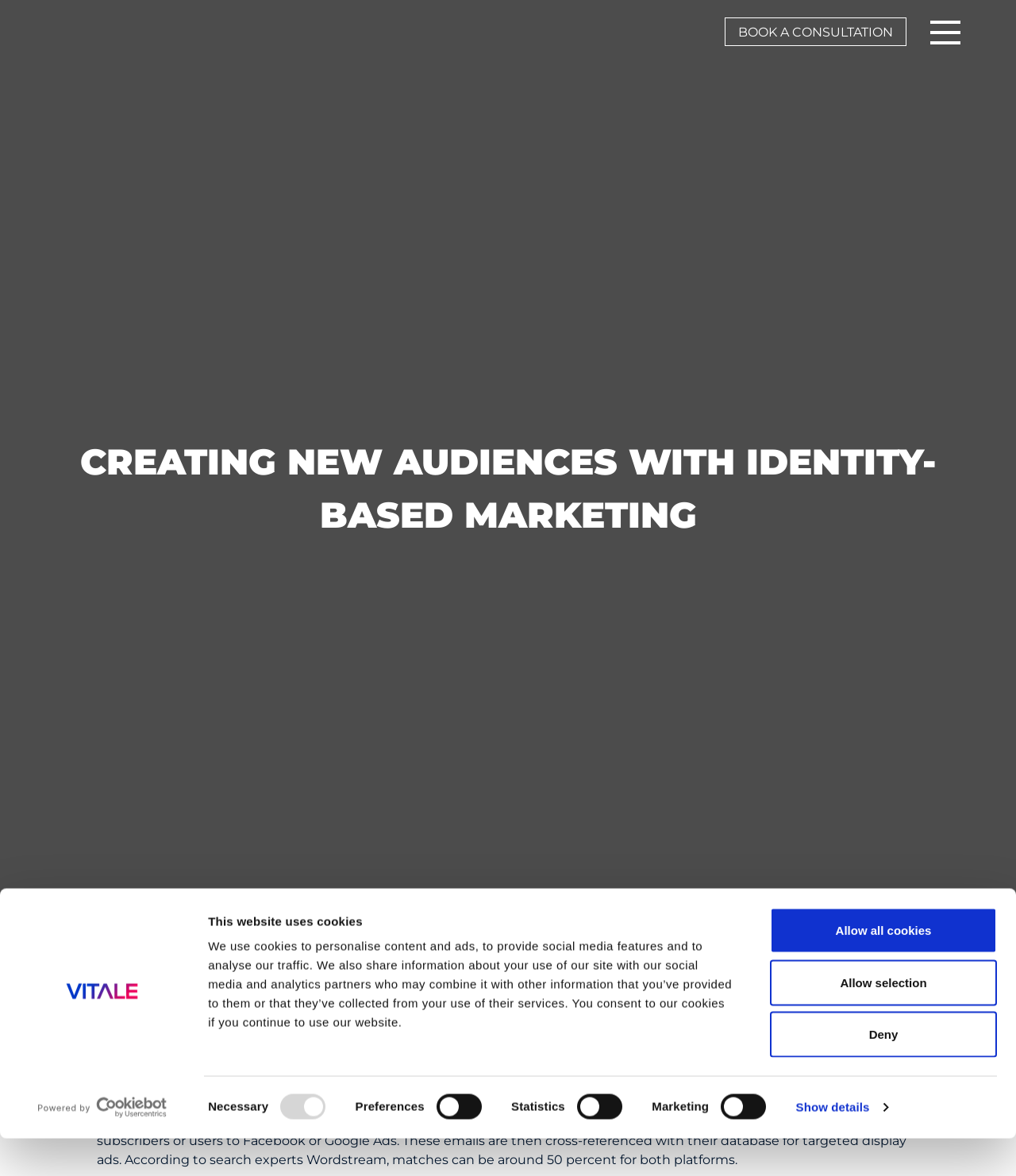Refer to the screenshot and answer the following question in detail:
What is the action that can be taken by clicking the 'Book a Consultation' button?

The 'Book a Consultation' button is displayed at the top right corner of the webpage, and when clicked, it allows users to book a consultation with Vitale.